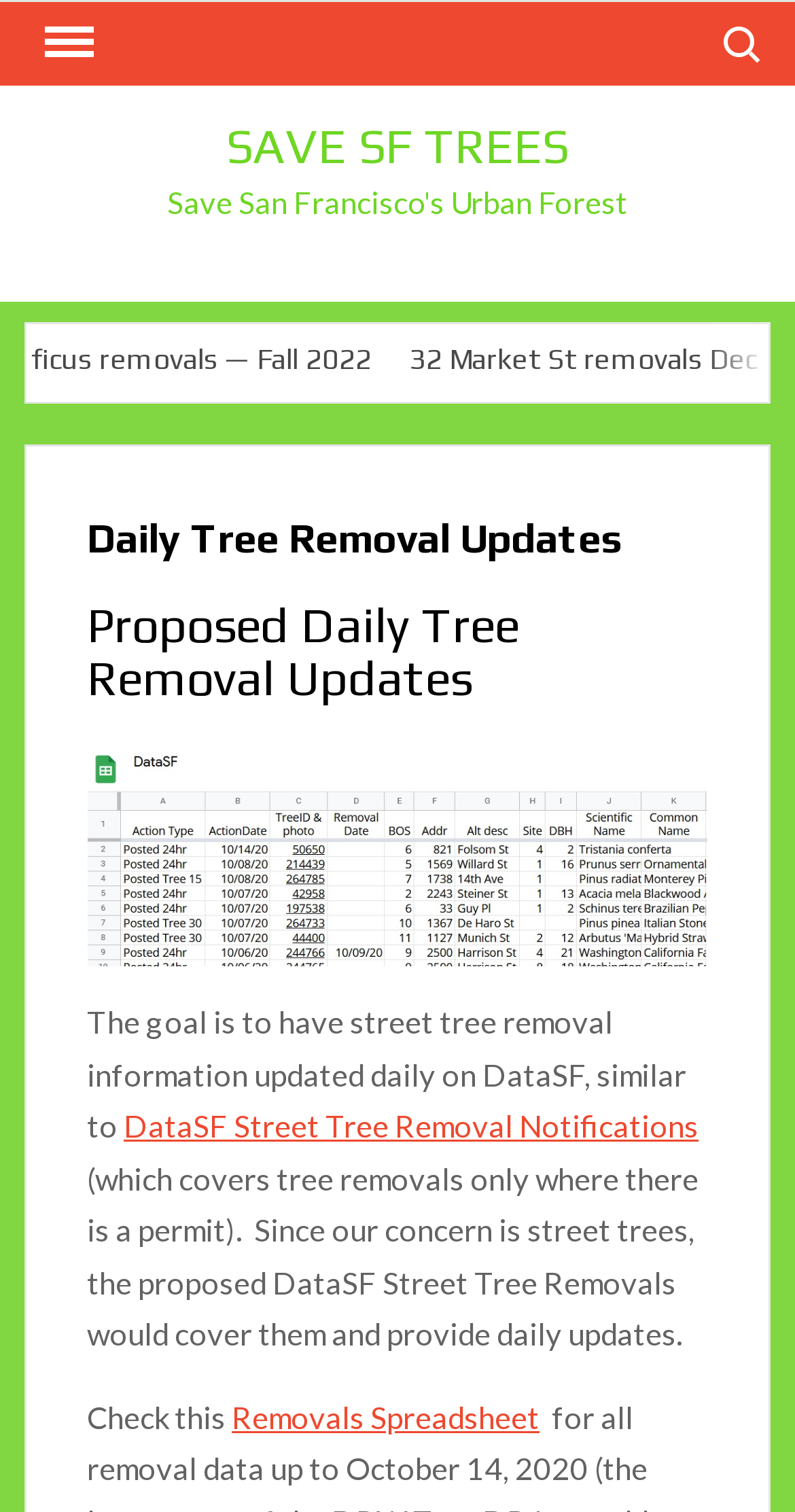Please reply to the following question with a single word or a short phrase:
What is the goal of the proposed daily updates?

Update street tree removal information